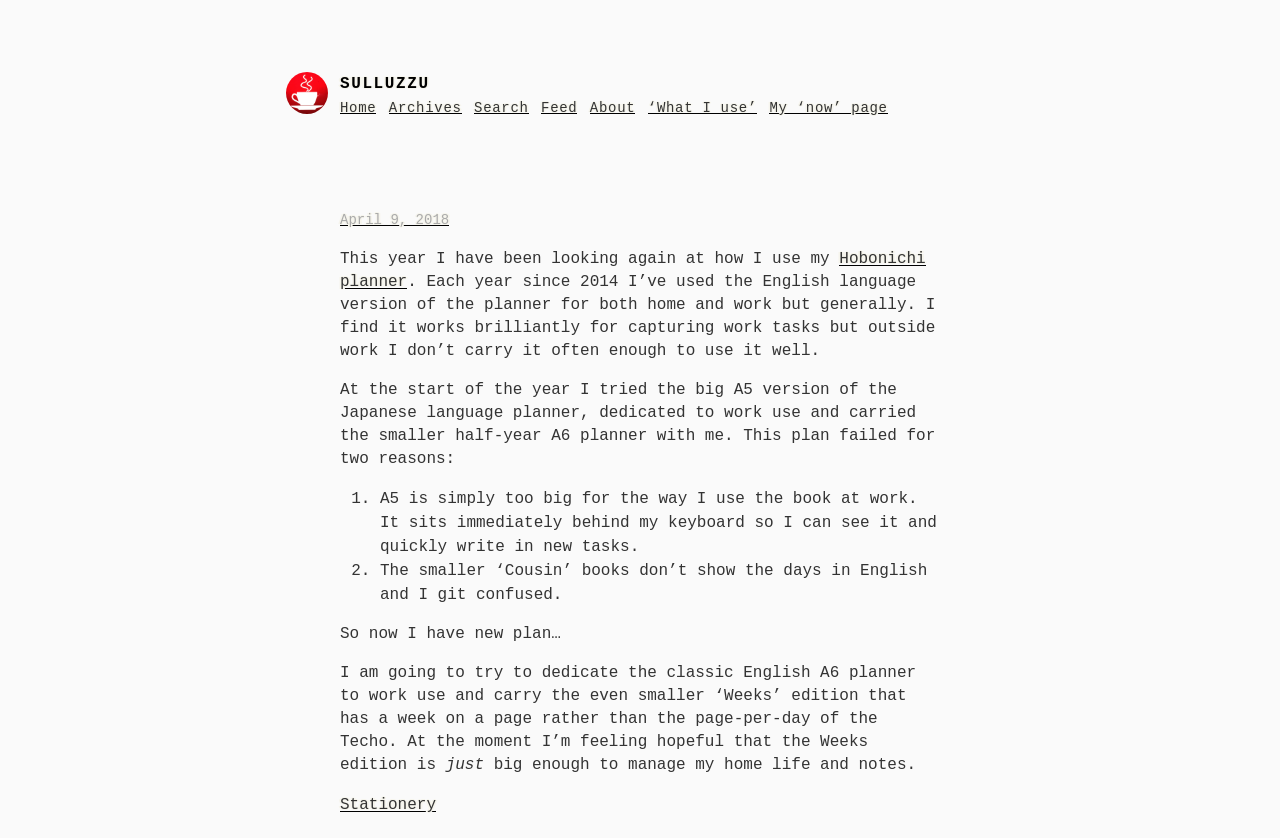From the screenshot, find the bounding box of the UI element matching this description: "Sulluzzu". Supply the bounding box coordinates in the form [left, top, right, bottom], each a float between 0 and 1.

[0.266, 0.086, 0.734, 0.115]